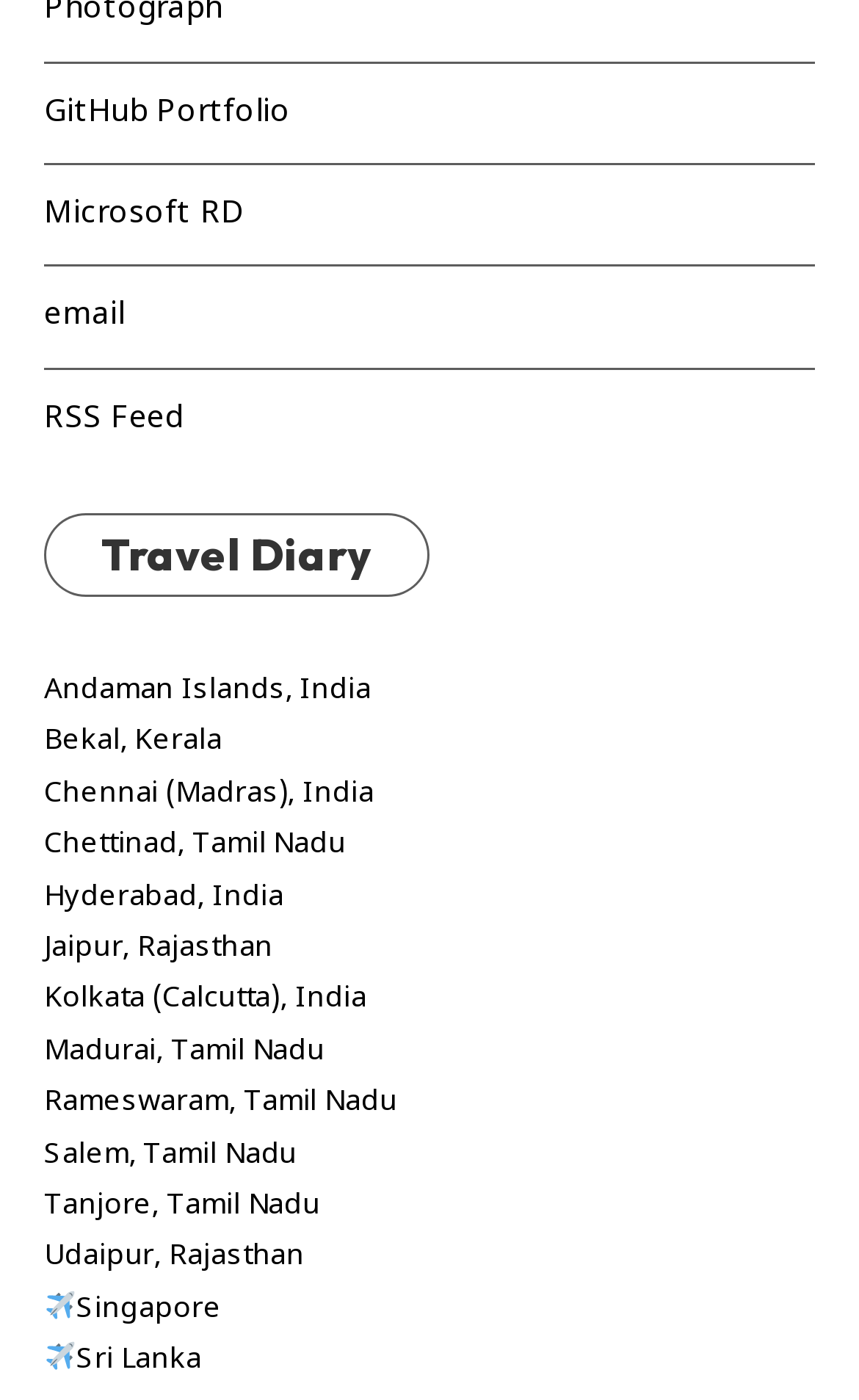For the given element description Menu, determine the bounding box coordinates of the UI element. The coordinates should follow the format (top-left x, top-left y, bottom-right x, bottom-right y) and be within the range of 0 to 1.

None